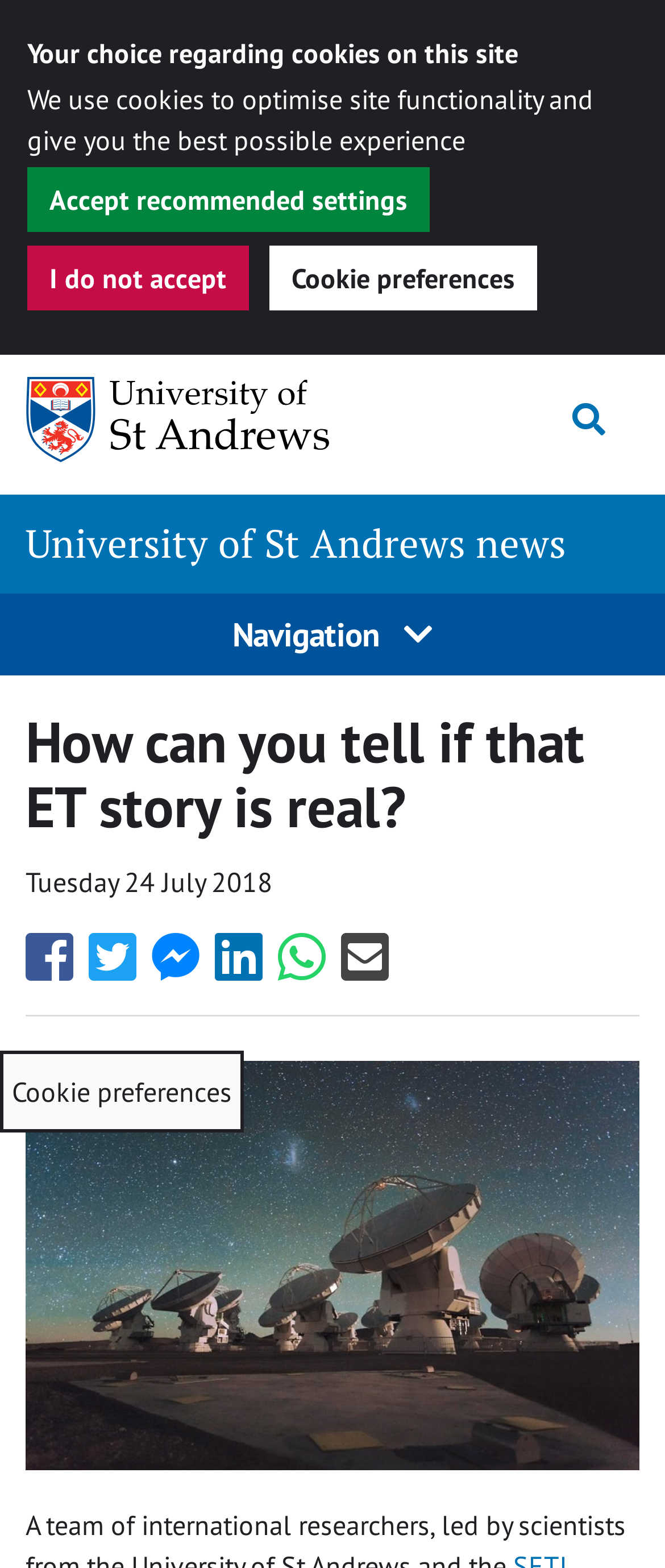What is the function of the button with the icon?
Look at the image and provide a detailed response to the question.

I found the answer by looking at the button element with the text 'Toggle search' which is located at the top right of the webpage. The button has an icon, which suggests that it is used to toggle search functionality.